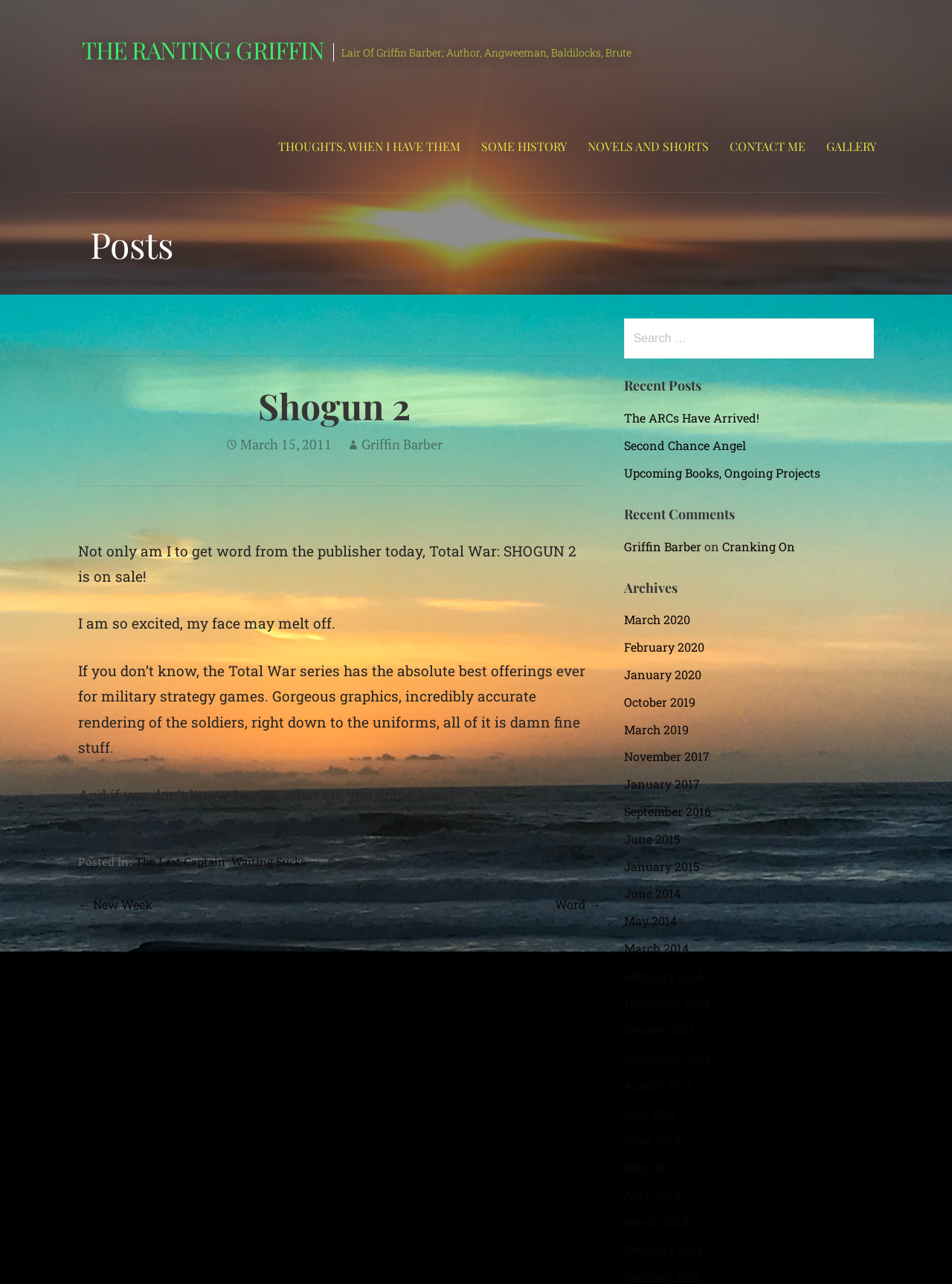Illustrate the webpage with a detailed description.

The webpage is titled "Shogun 2 – The Ranting Griffin" and appears to be a blog or personal website. At the top, there is a navigation menu with links to "THOUGHTS, WHEN I HAVE THEM", "SOME HISTORY", "NOVELS AND SHORTS", "CONTACT ME", and "GALLERY". Below this menu, there is a heading that reads "Posts".

The main content of the page is an article titled "Shogun 2", which is a blog post about the author's excitement for the release of Total War: SHOGUN 2. The post is dated March 15, 2011, and includes several paragraphs of text. The author expresses their enthusiasm for the game, mentioning its high-quality graphics and accurate rendering of soldiers.

To the right of the article, there is a sidebar with several sections. The first section is titled "Recent Posts" and lists several links to other blog posts, including "The ARCs Have Arrived!", "Second Chance Angel", and "Upcoming Books, Ongoing Projects". Below this, there is a section titled "Recent Comments" with a link to a comment from "Griffin Barber" on a post titled "Cranking On".

Further down the sidebar, there is a section titled "Archives" with links to monthly archives dating back to 2013. The links are organized in reverse chronological order, with the most recent archives at the top.

At the bottom of the page, there is a footer section with a link to "Post navigation" and two links to navigate to previous and next posts, titled "New Week" and "Word", respectively. There is also a search bar with a label that reads "Search for:".